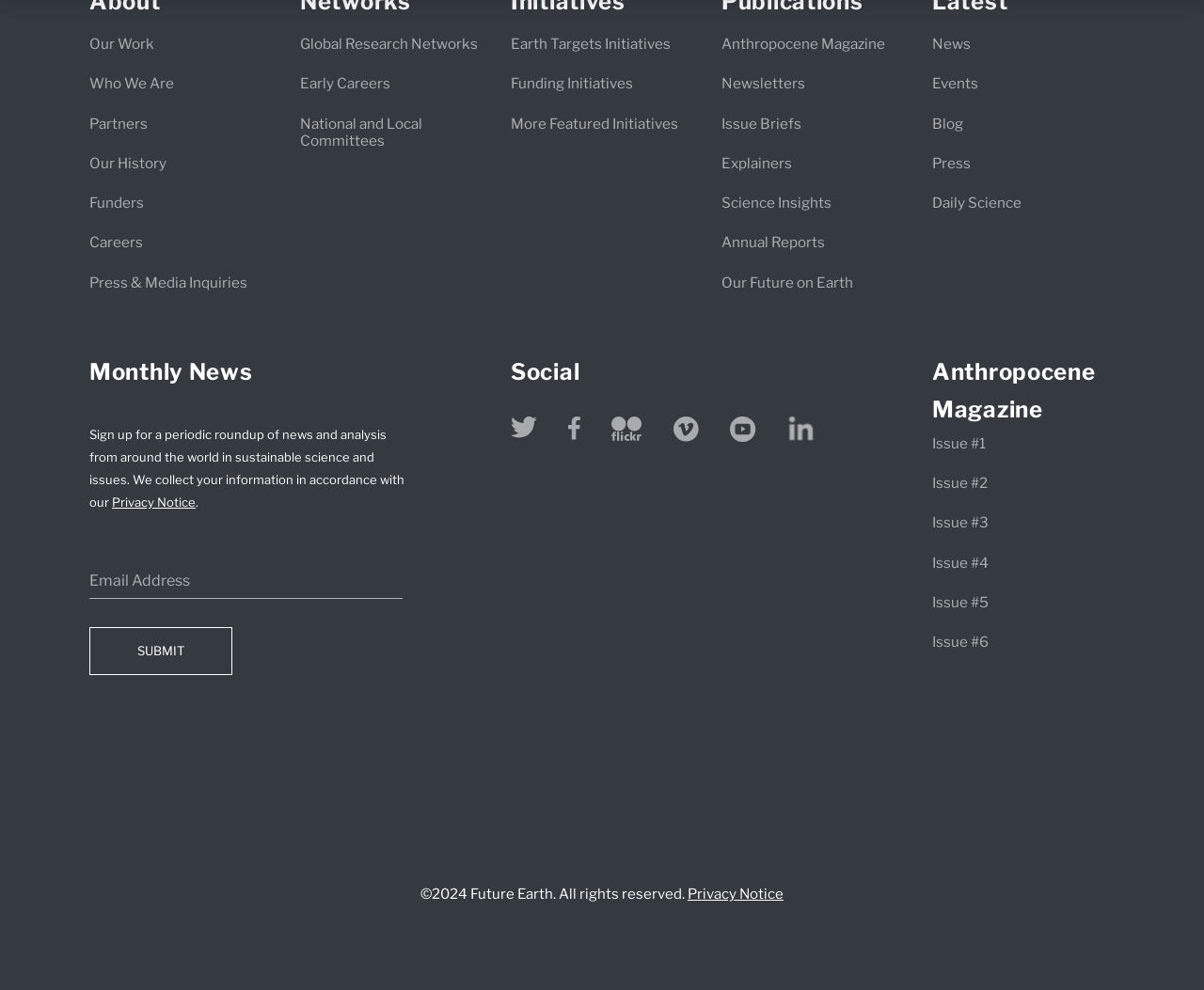Answer the question in a single word or phrase:
What is the title of the magazine?

Anthropocene Magazine